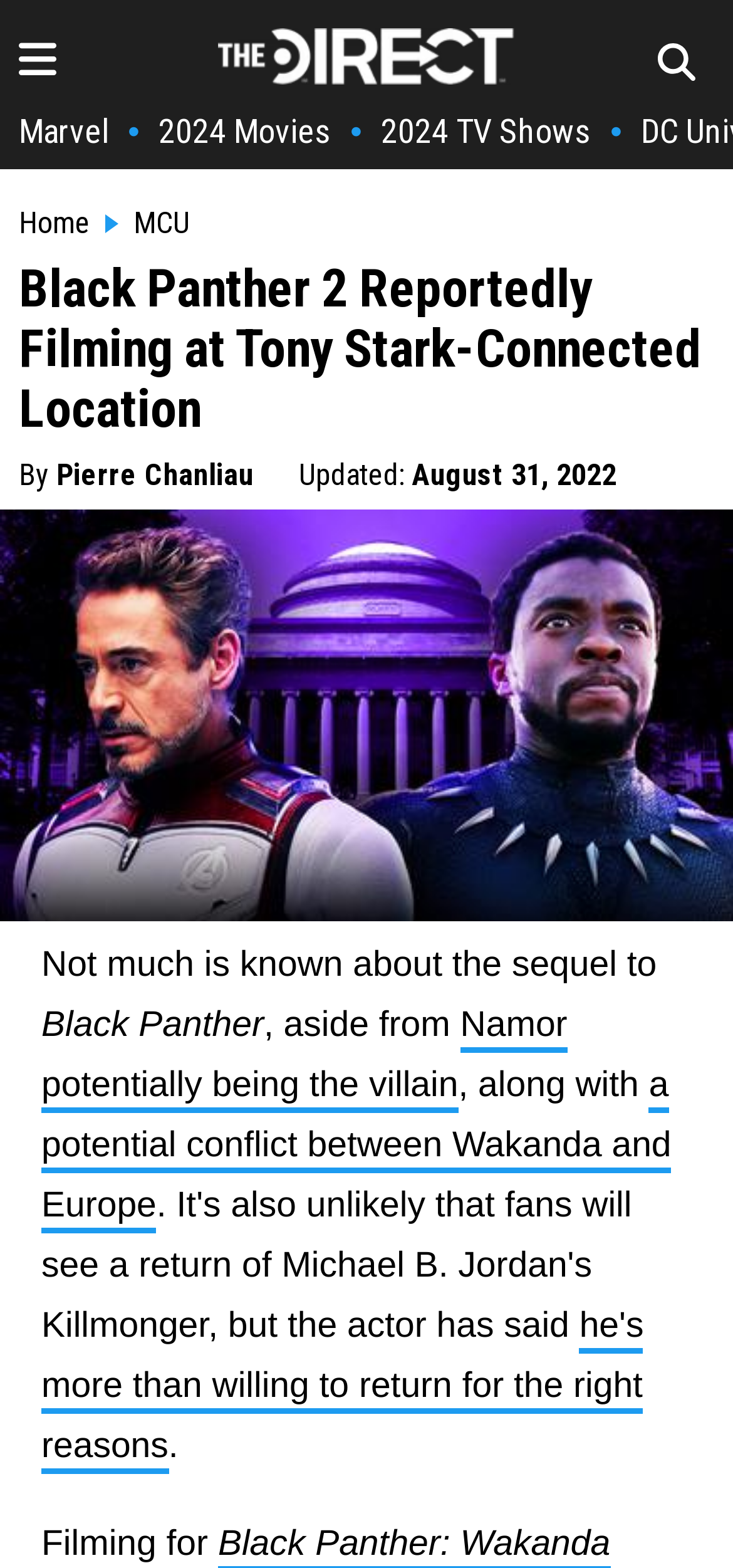What is the location where Black Panther 2 is reportedly filming?
Observe the image and answer the question with a one-word or short phrase response.

MIT